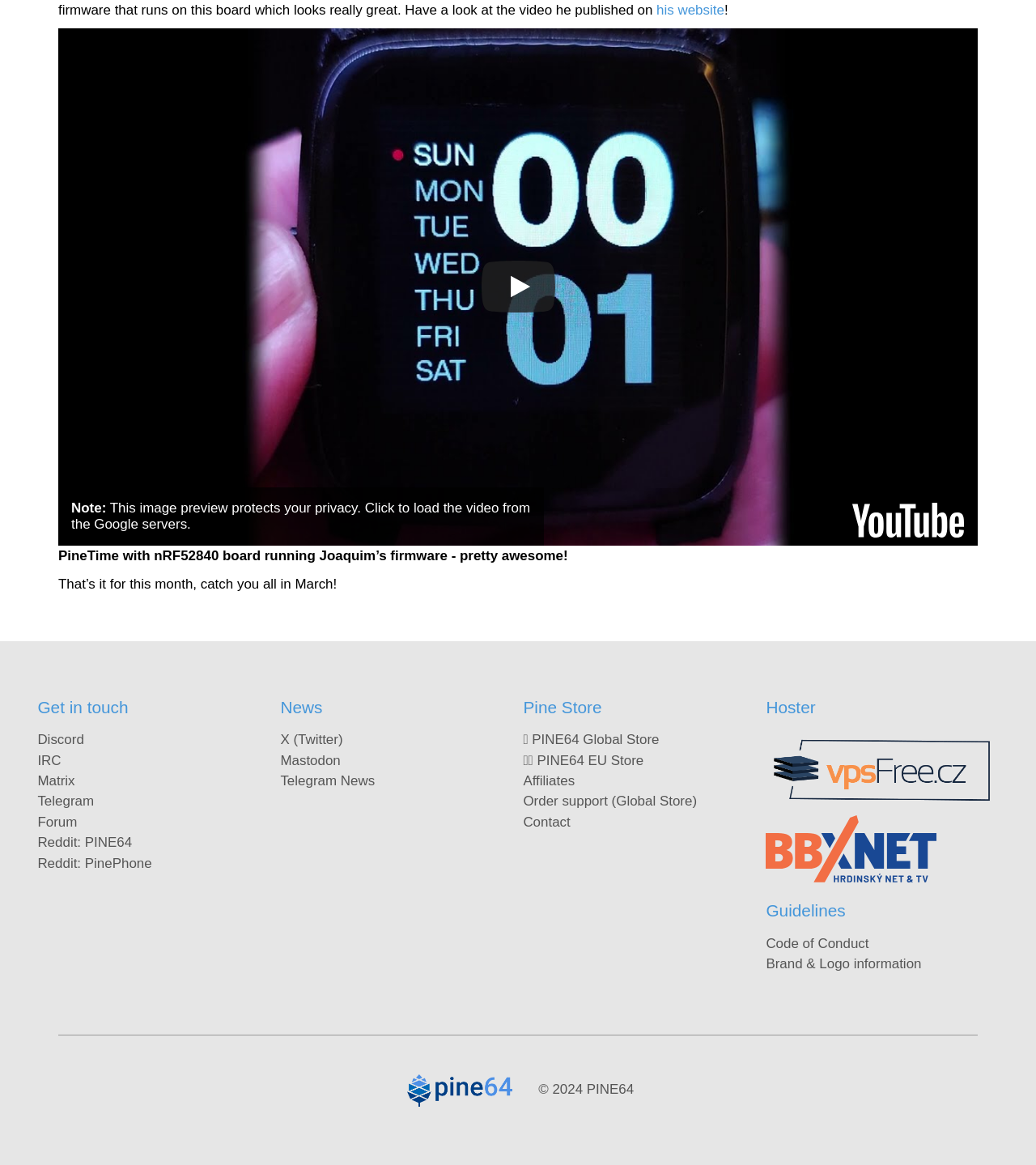How many headings are available?
Please look at the screenshot and answer in one word or a short phrase.

5